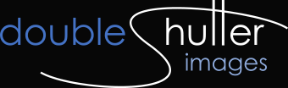How many words are prominently displayed in a stylish blue font?
Based on the image, answer the question with as much detail as possible.

The caption states that the words 'double shutter' are prominently displayed in a stylish blue font, which implies that there are two words that are prominently displayed in a stylish blue font.